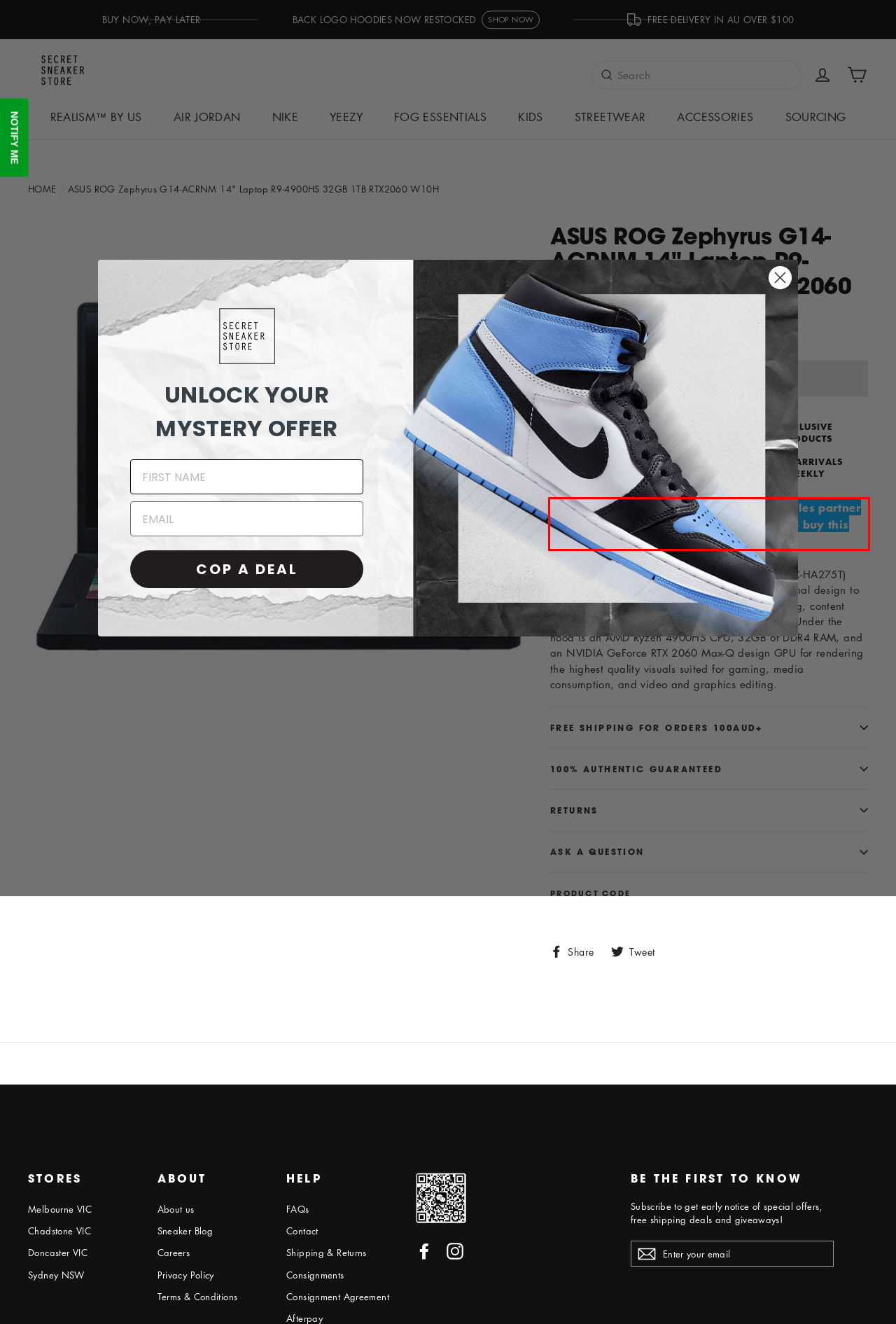View the screenshot of the webpage and identify the UI element surrounded by a red bounding box. Extract the text contained within this red bounding box.

This laptop can be obtained from our PC sales partner Mwave! Join the raffle here for a chance to buy this piece of marvel.